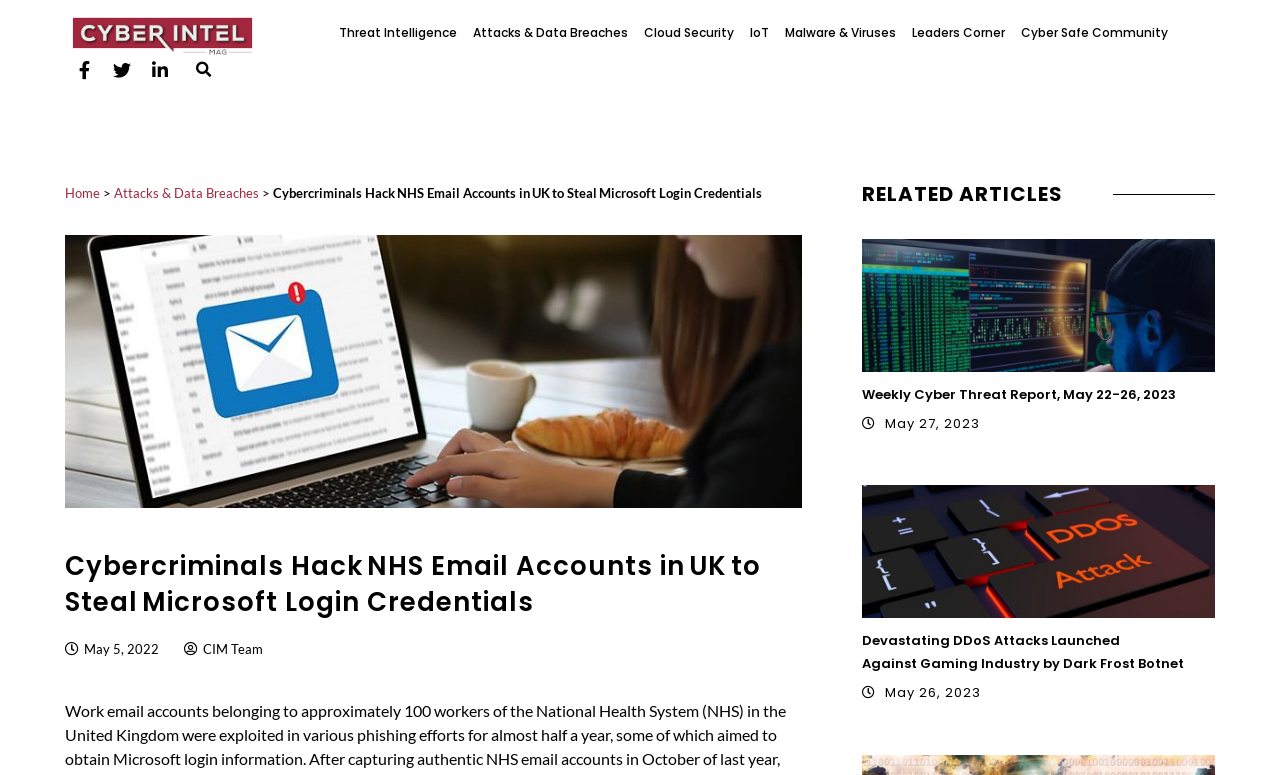Locate the bounding box coordinates of the element I should click to achieve the following instruction: "Click on Threat Intelligence".

[0.265, 0.017, 0.357, 0.068]